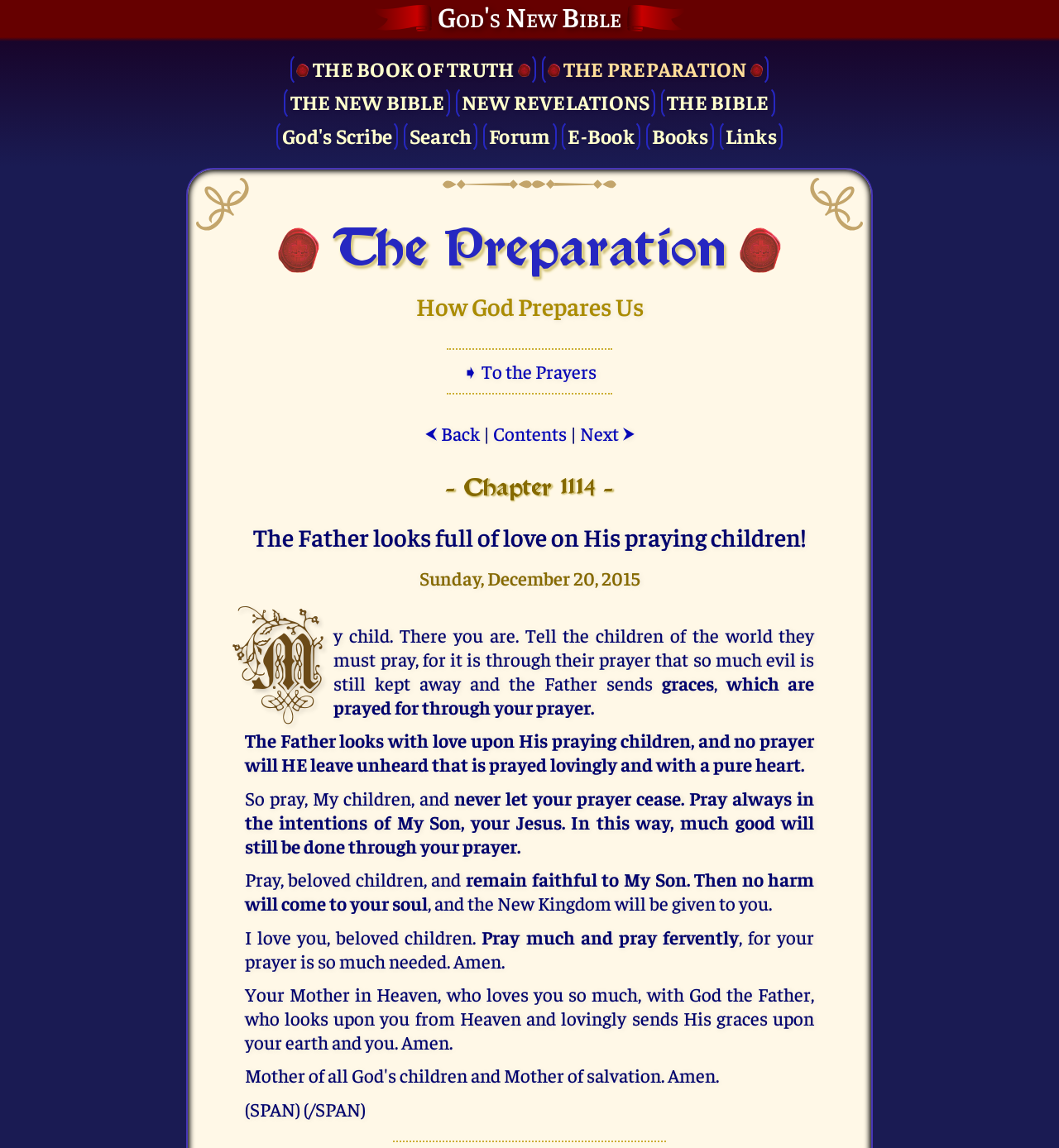Who is the author of the message?
Answer the question with a single word or phrase by looking at the picture.

Your Mother in Heaven